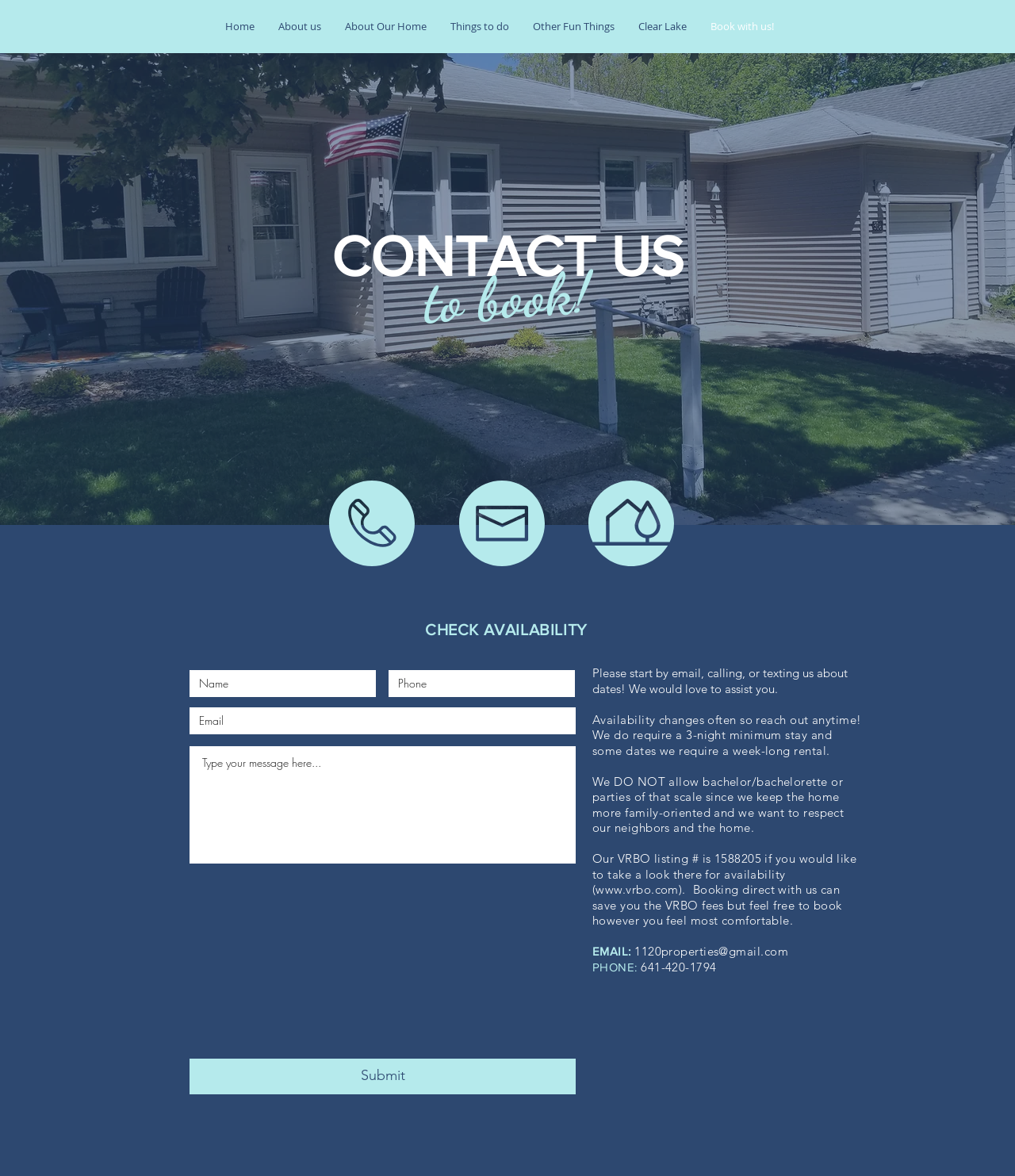Determine the bounding box coordinates of the element's region needed to click to follow the instruction: "Check availability by clicking on the link". Provide these coordinates as four float numbers between 0 and 1, formatted as [left, top, right, bottom].

[0.419, 0.514, 0.581, 0.547]